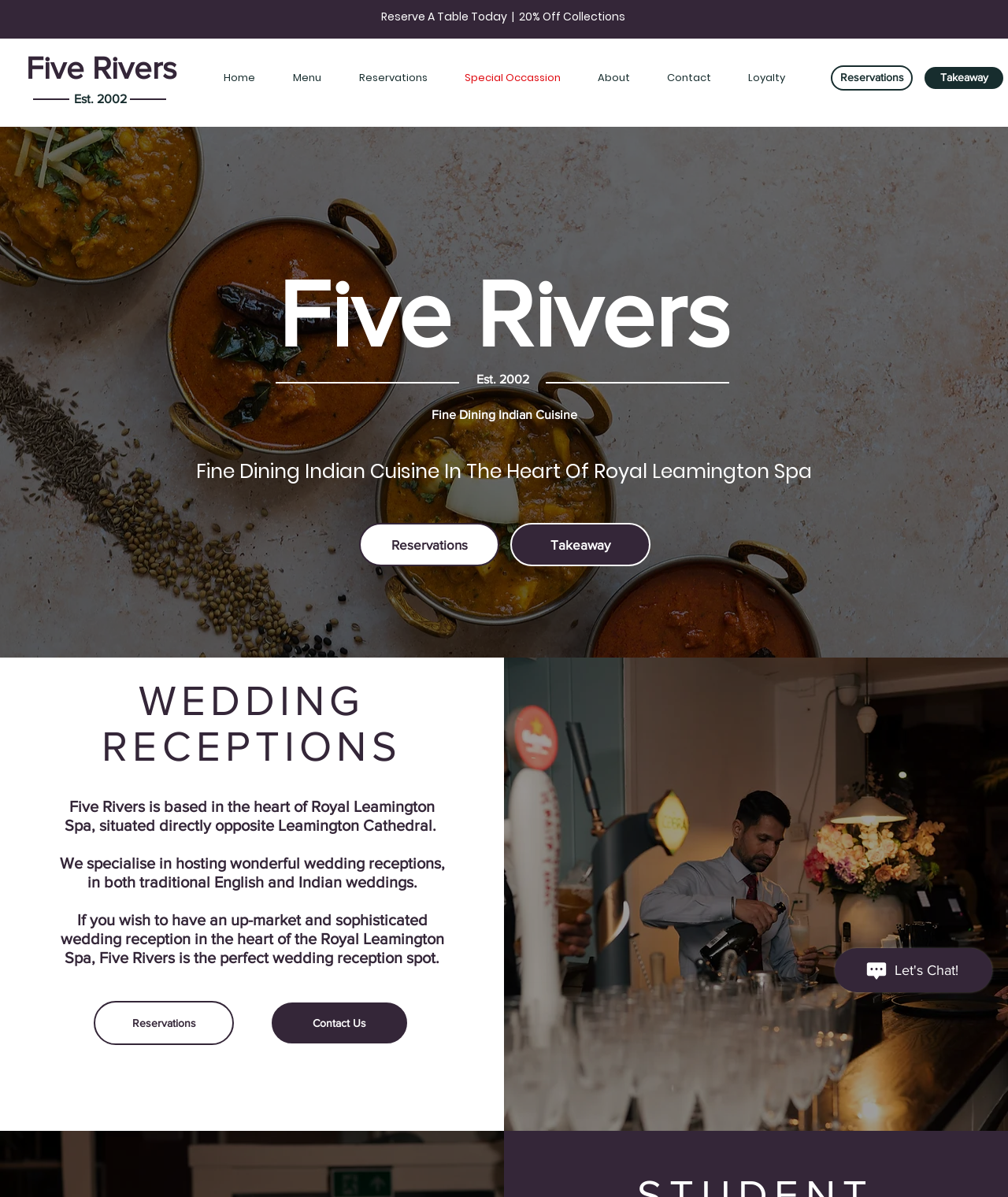Please answer the following question using a single word or phrase: 
What is the purpose of the 'Reservations' link?

To book a table